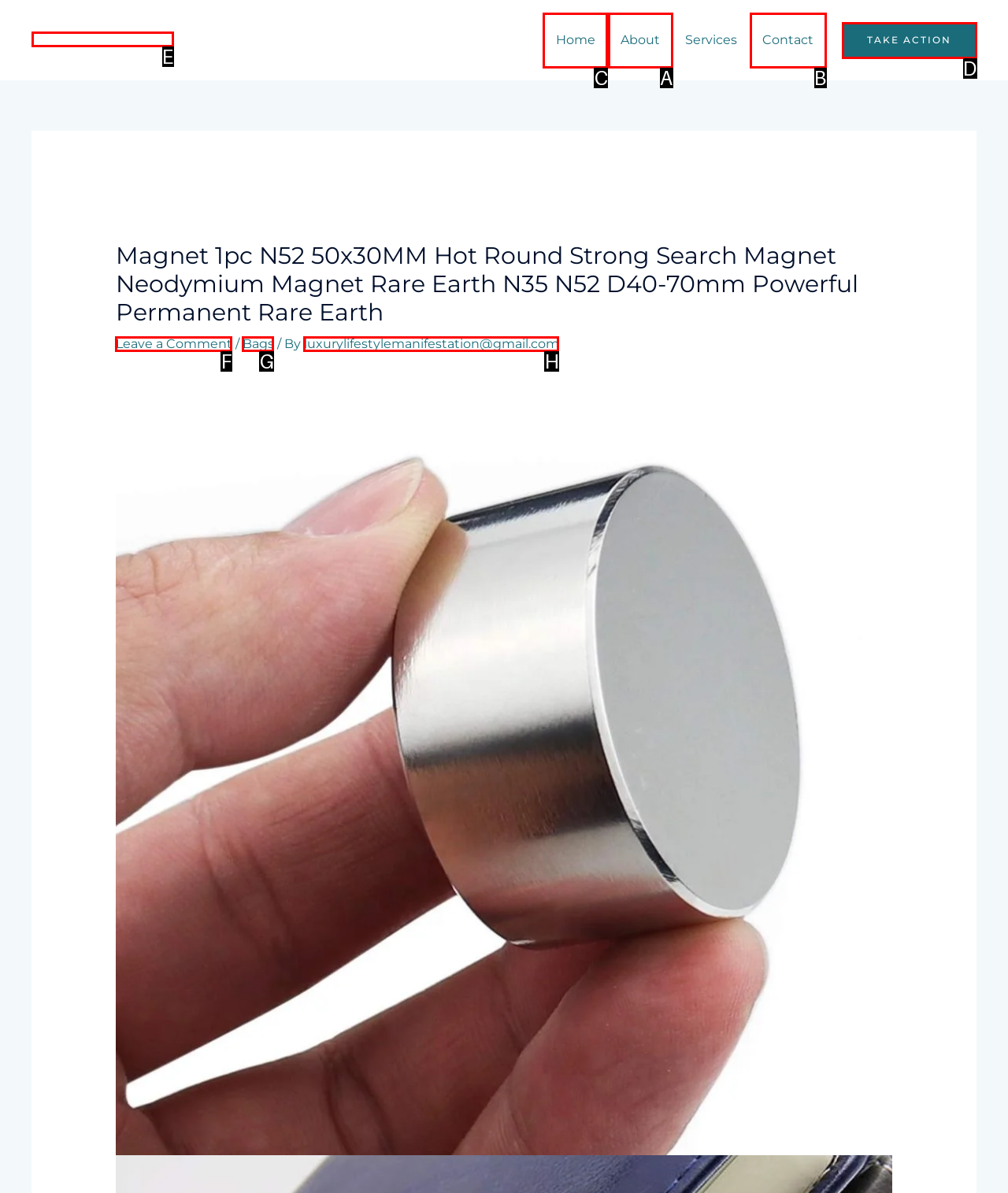Choose the correct UI element to click for this task: go to home page Answer using the letter from the given choices.

C